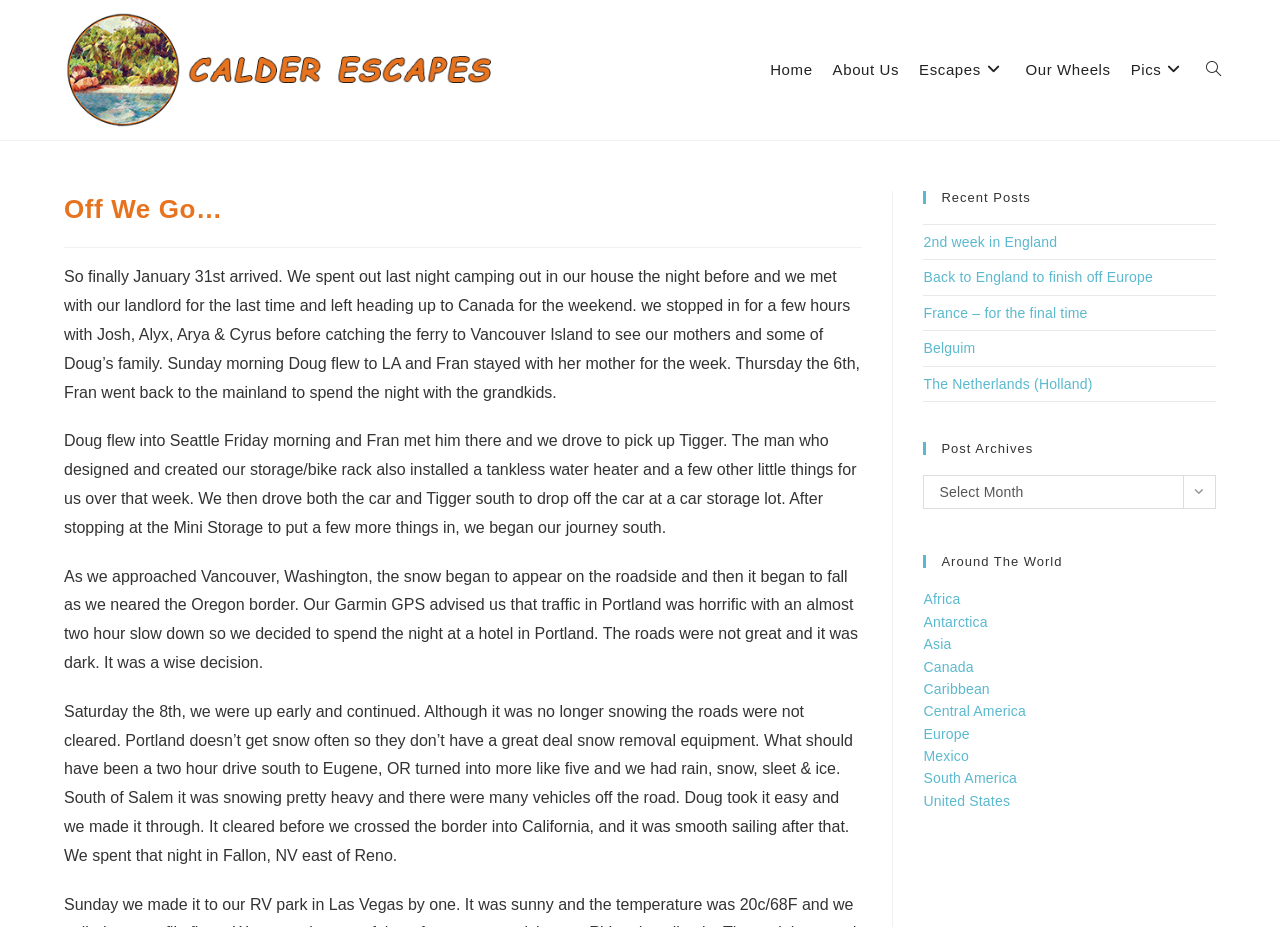Extract the bounding box coordinates of the UI element described by: "2nd week in England". The coordinates should include four float numbers ranging from 0 to 1, e.g., [left, top, right, bottom].

[0.721, 0.252, 0.826, 0.27]